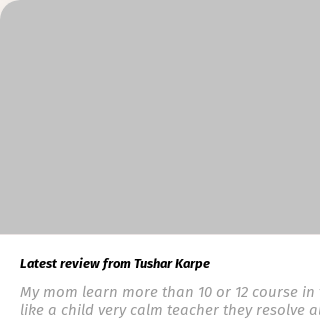What is the tone of the reviewer's feedback?
Refer to the image and provide a detailed answer to the question.

The tone of the reviewer's feedback can be inferred as positive because the review mentions the teacher being 'very calm' and able to 'resolve' issues, indicating a sense of satisfaction and appreciation for the learning experience.